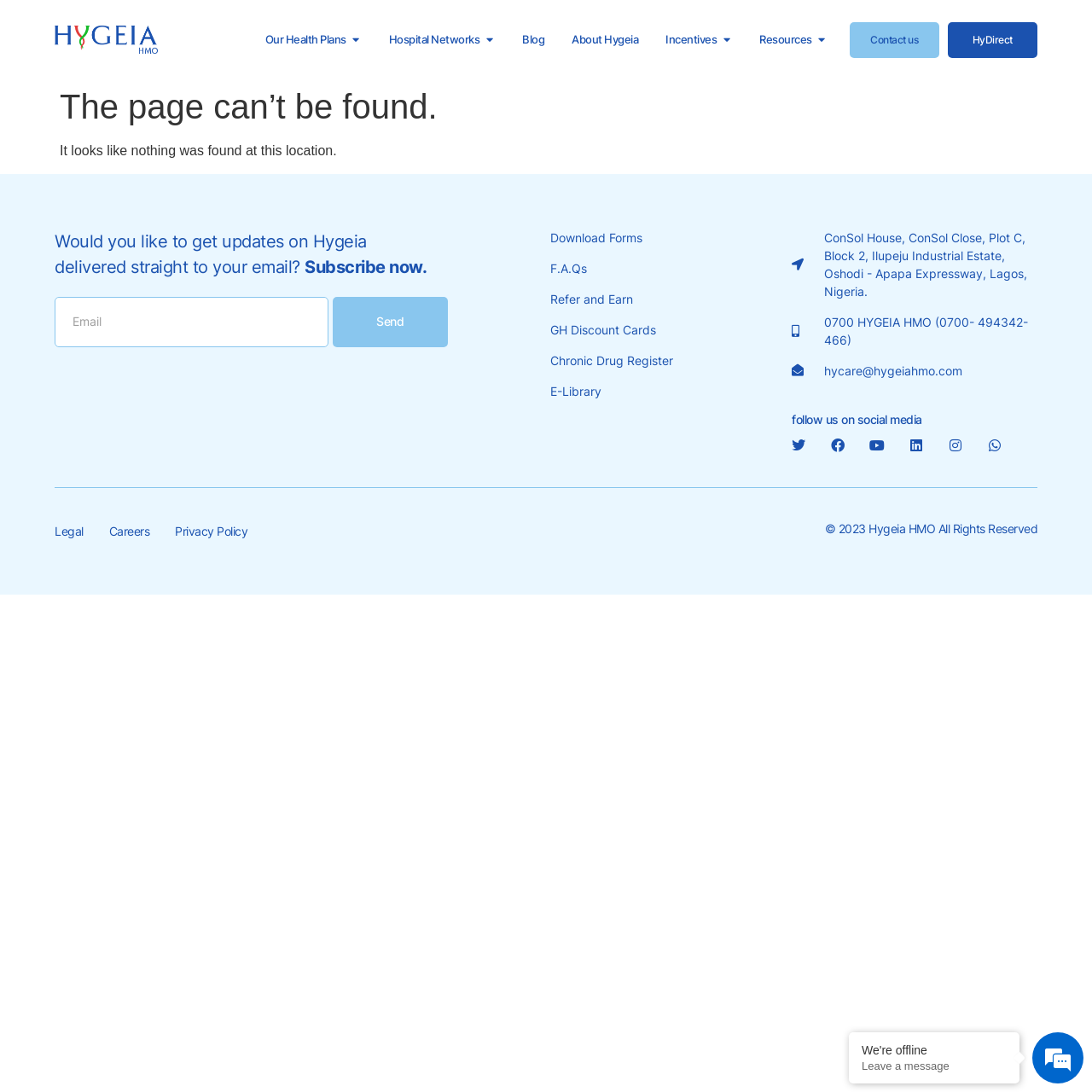Locate the bounding box coordinates of the element you need to click to accomplish the task described by this instruction: "Subscribe to Hygeia updates with your email".

[0.05, 0.272, 0.301, 0.318]